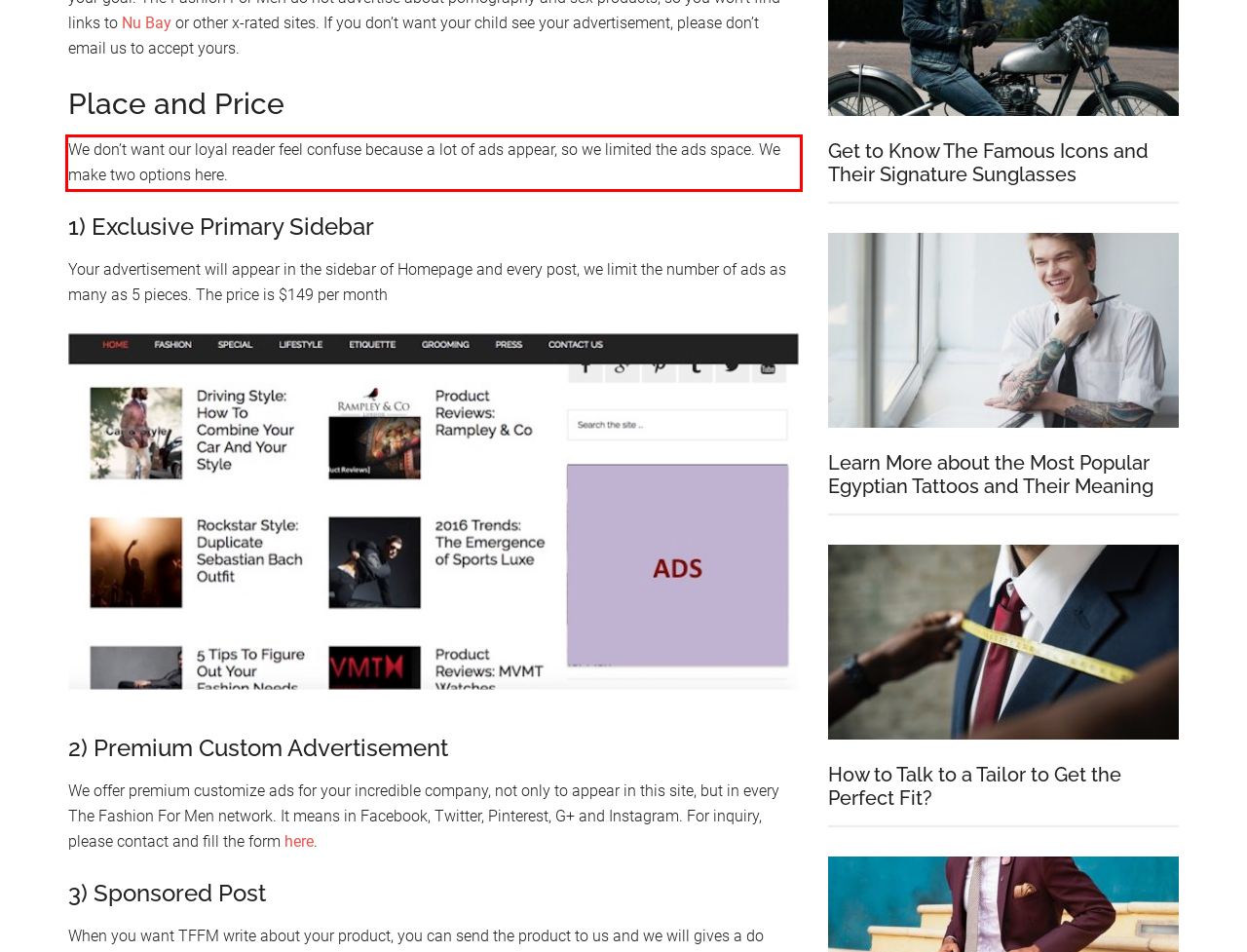Please take the screenshot of the webpage, find the red bounding box, and generate the text content that is within this red bounding box.

We don’t want our loyal reader feel confuse because a lot of ads appear, so we limited the ads space. We make two options here.